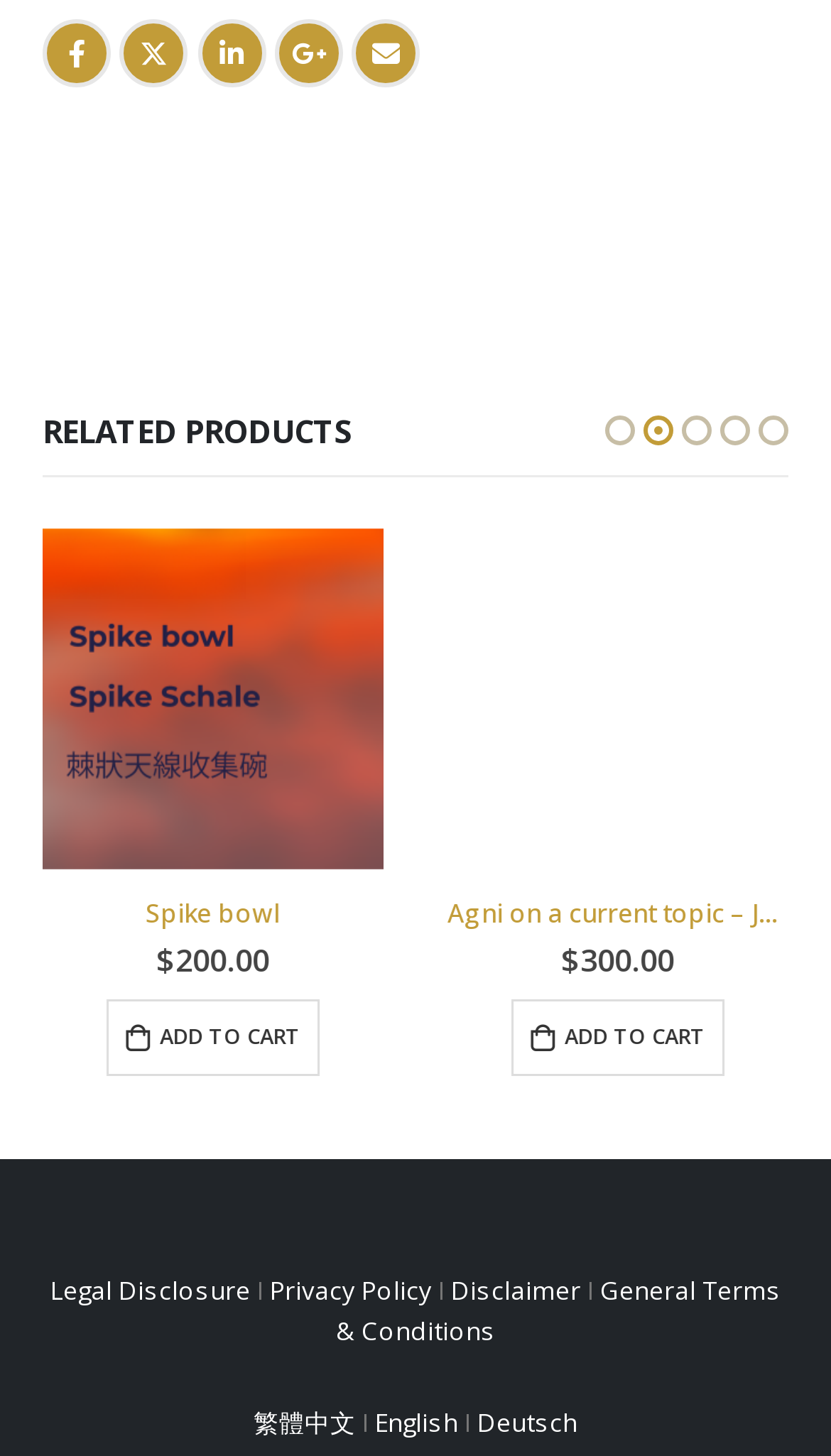What is the function of the buttons with owl-dot icons?
Based on the screenshot, answer the question with a single word or phrase.

Unknown